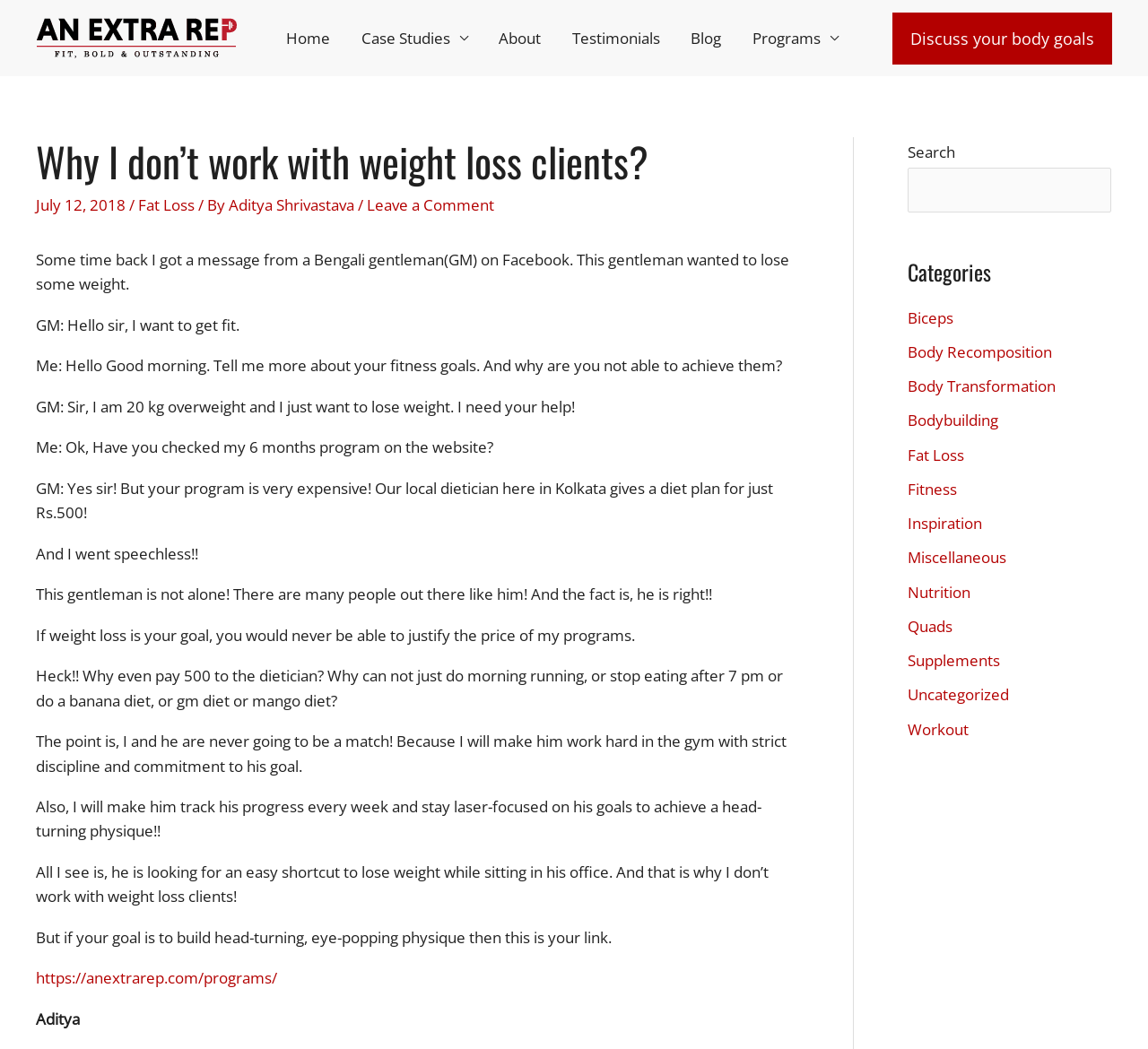Provide the bounding box coordinates of the section that needs to be clicked to accomplish the following instruction: "Read the article about why the author doesn't work with weight loss clients."

[0.031, 0.237, 0.688, 0.28]